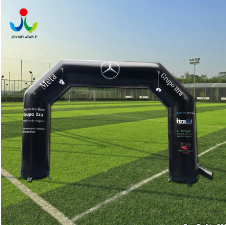Provide a one-word or brief phrase answer to the question:
What is the purpose of the inflatable arch?

Functional marker